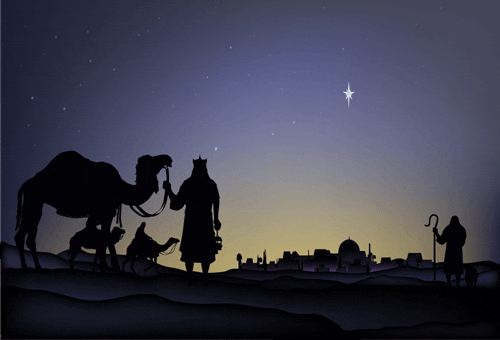Elaborate on all the key elements and details present in the image.

The image depicts a serene and evocative silhouette scene set against a twilight sky, capturing a moment reminiscent of the Nativity story. In the foreground, three figures are prominently displayed: two men leading camels, suggestive of the Wise Men, while another figure—possibly a shepherd—stands to the right, holding a staff. Above them, a radiant star shines brightly, symbolizing the Star of Bethlehem that guided the Wise Men to the birthplace of Jesus. In the background, a distant city skyline reflects the ancient architecture of Bethlehem, further enhancing the image's connection to the Christmas story. This artwork embodies the themes of hope and revelation, capturing the significance of the Christmas narrative for both historical and contemporary audiences.